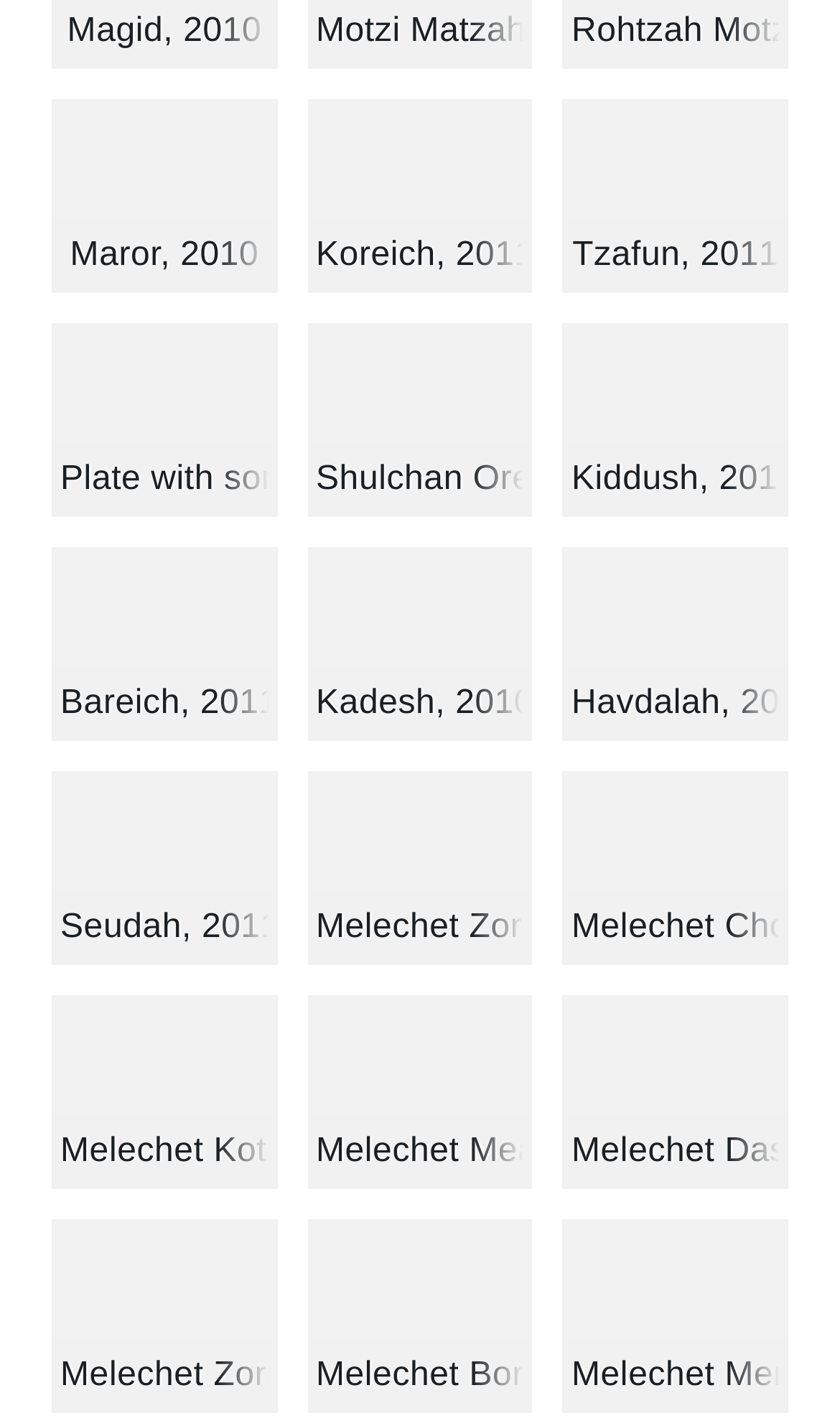Based on the element description: "Plate with some leftover, 2014", identify the UI element and provide its bounding box coordinates. Use four float numbers between 0 and 1, [left, top, right, bottom].

[0.062, 0.227, 0.33, 0.363]